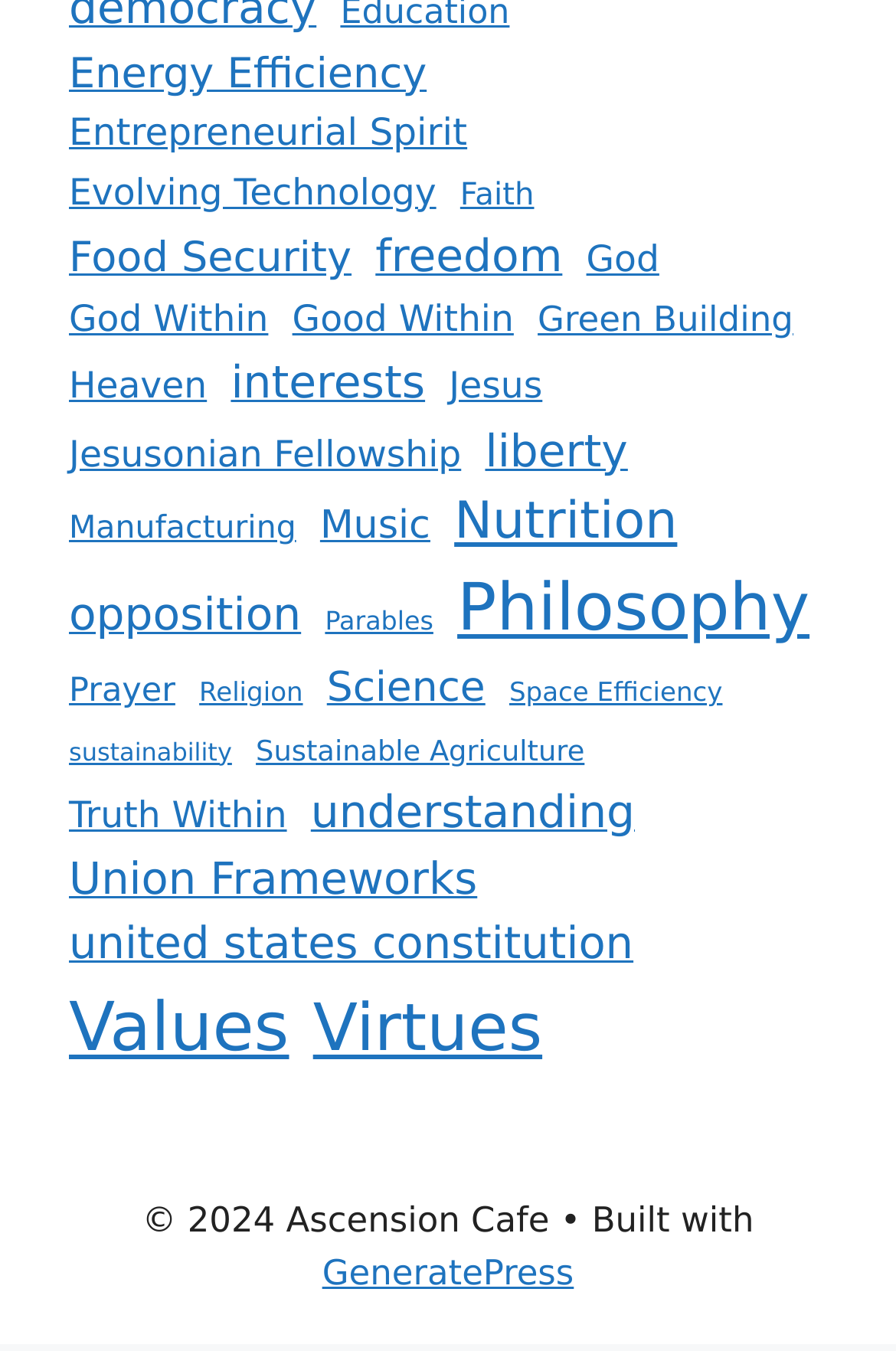Pinpoint the bounding box coordinates of the element that must be clicked to accomplish the following instruction: "Click on Energy Efficiency". The coordinates should be in the format of four float numbers between 0 and 1, i.e., [left, top, right, bottom].

[0.077, 0.018, 0.476, 0.064]